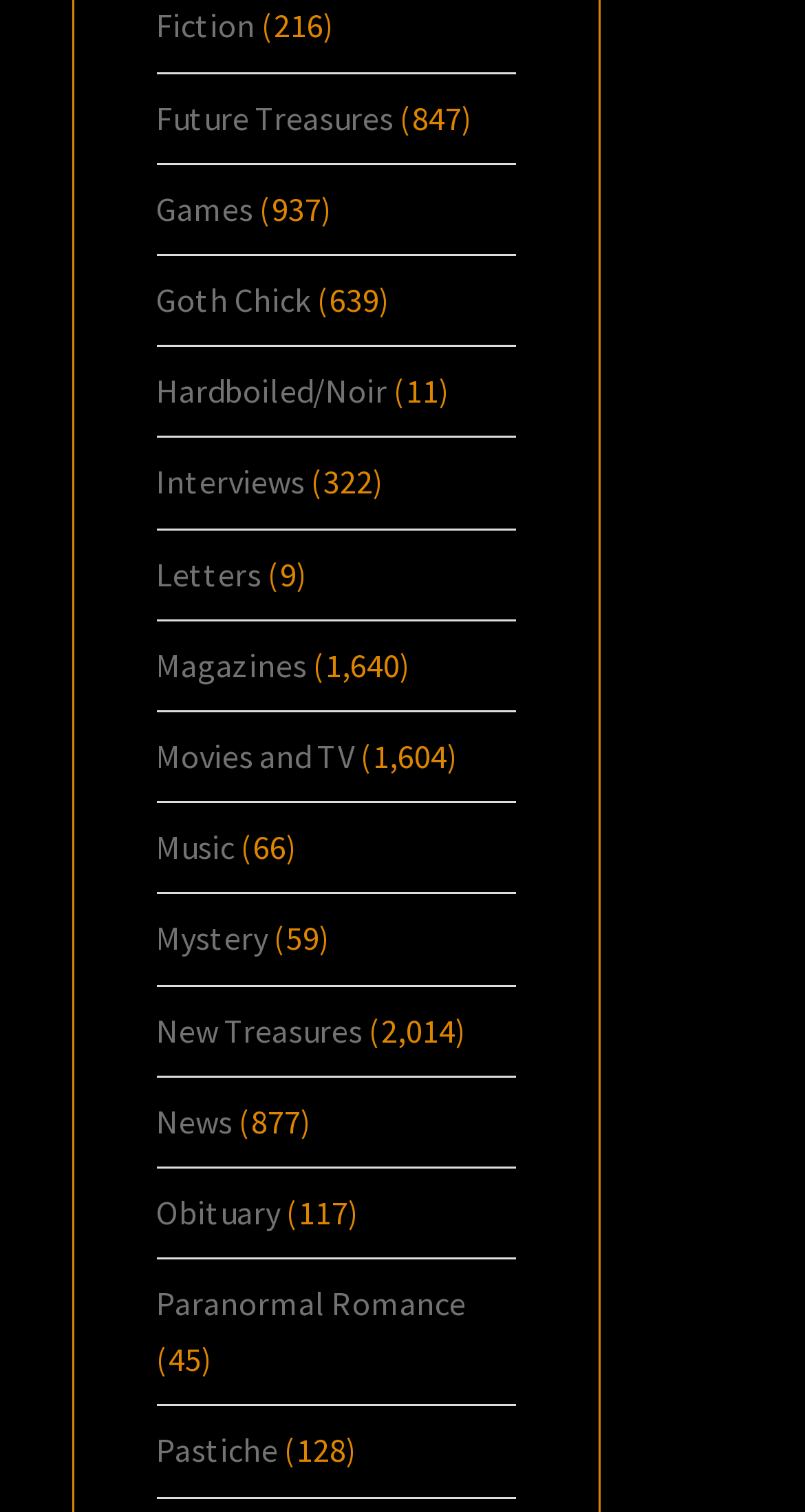Pinpoint the bounding box coordinates for the area that should be clicked to perform the following instruction: "Explore Games".

[0.194, 0.124, 0.314, 0.151]